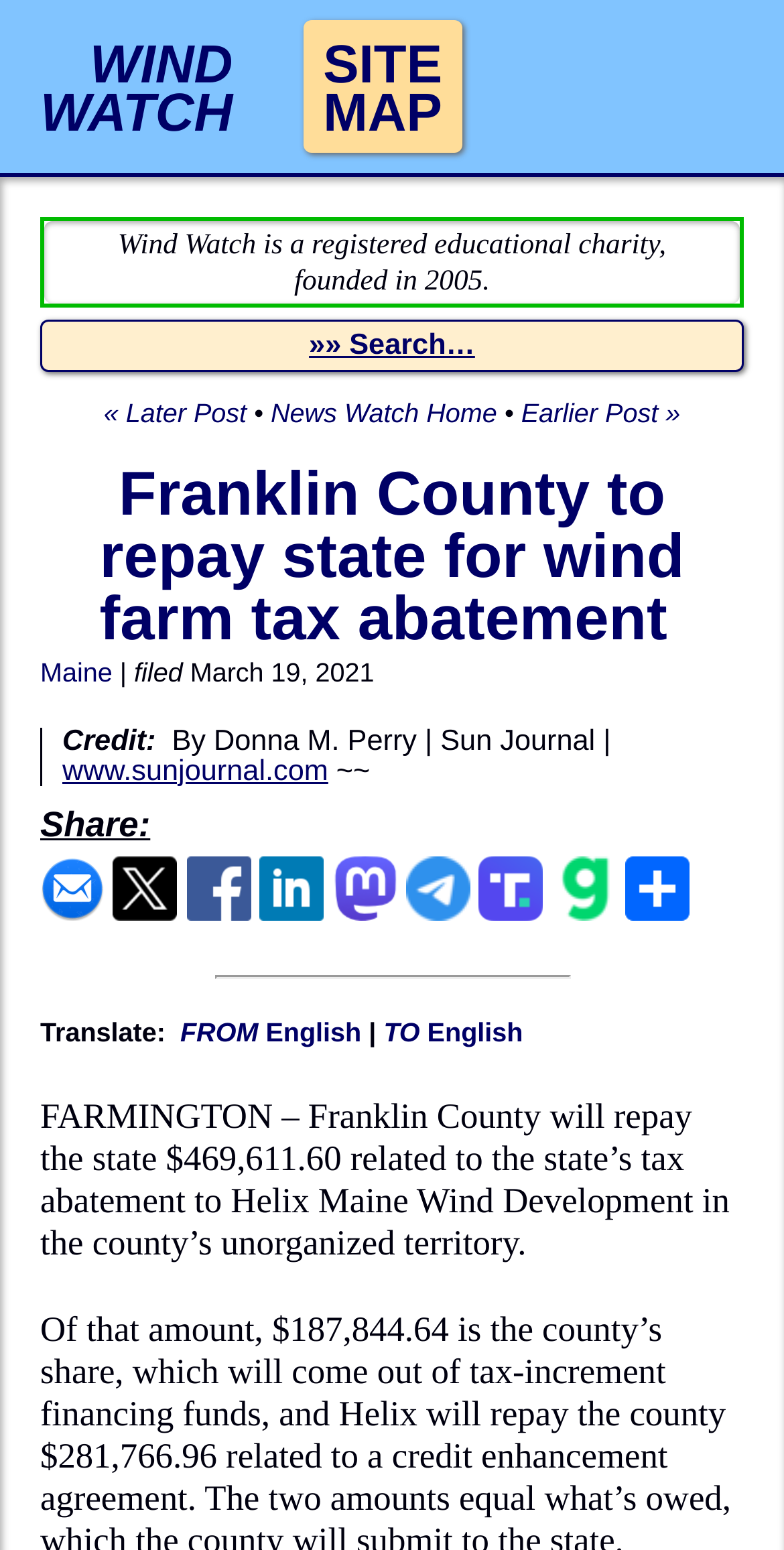Identify the bounding box coordinates for the element you need to click to achieve the following task: "Search for something". The coordinates must be four float values ranging from 0 to 1, formatted as [left, top, right, bottom].

[0.394, 0.213, 0.606, 0.234]